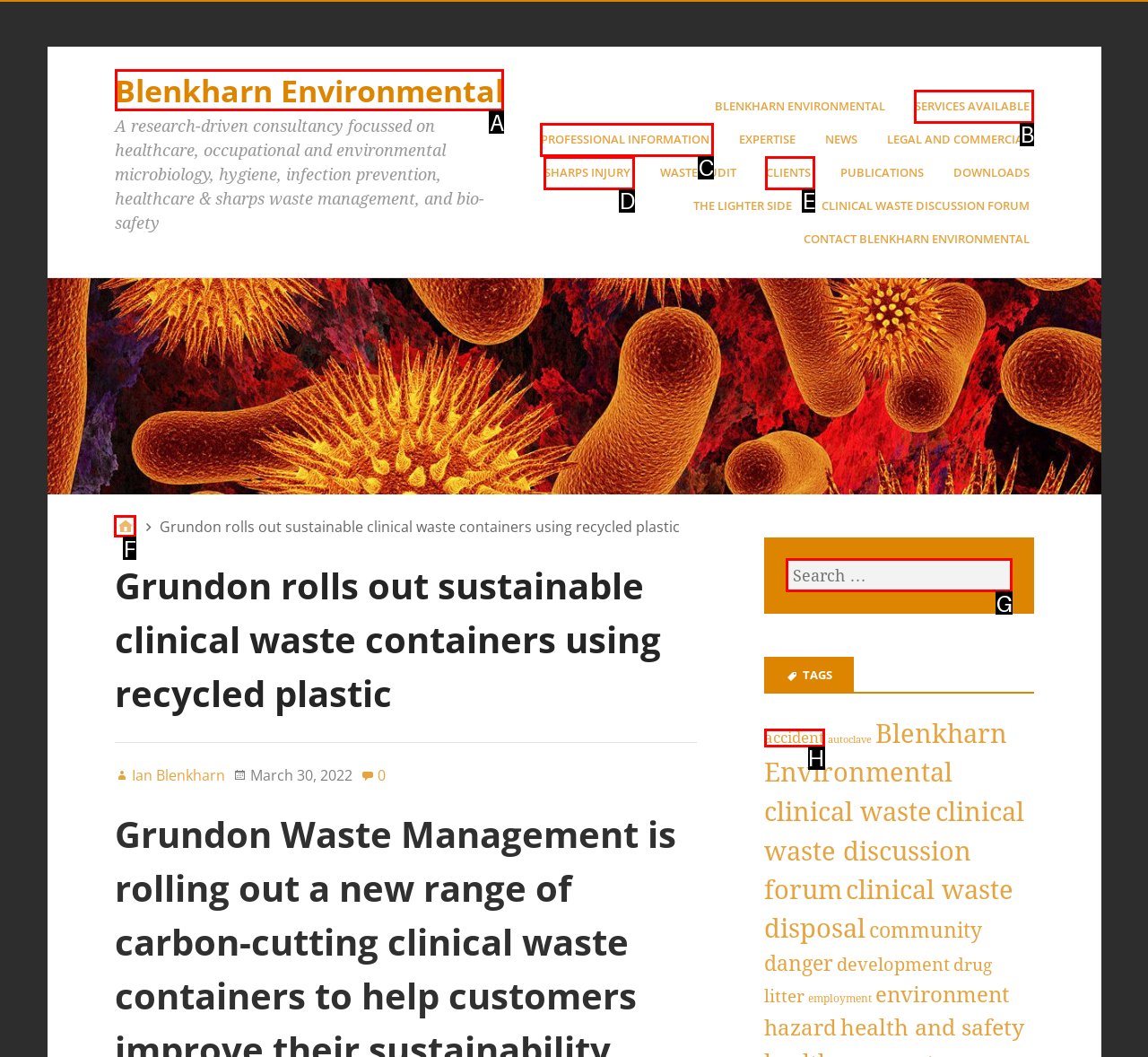Select the letter associated with the UI element you need to click to perform the following action: Click on the 'Blenkharn Environmental' link
Reply with the correct letter from the options provided.

A